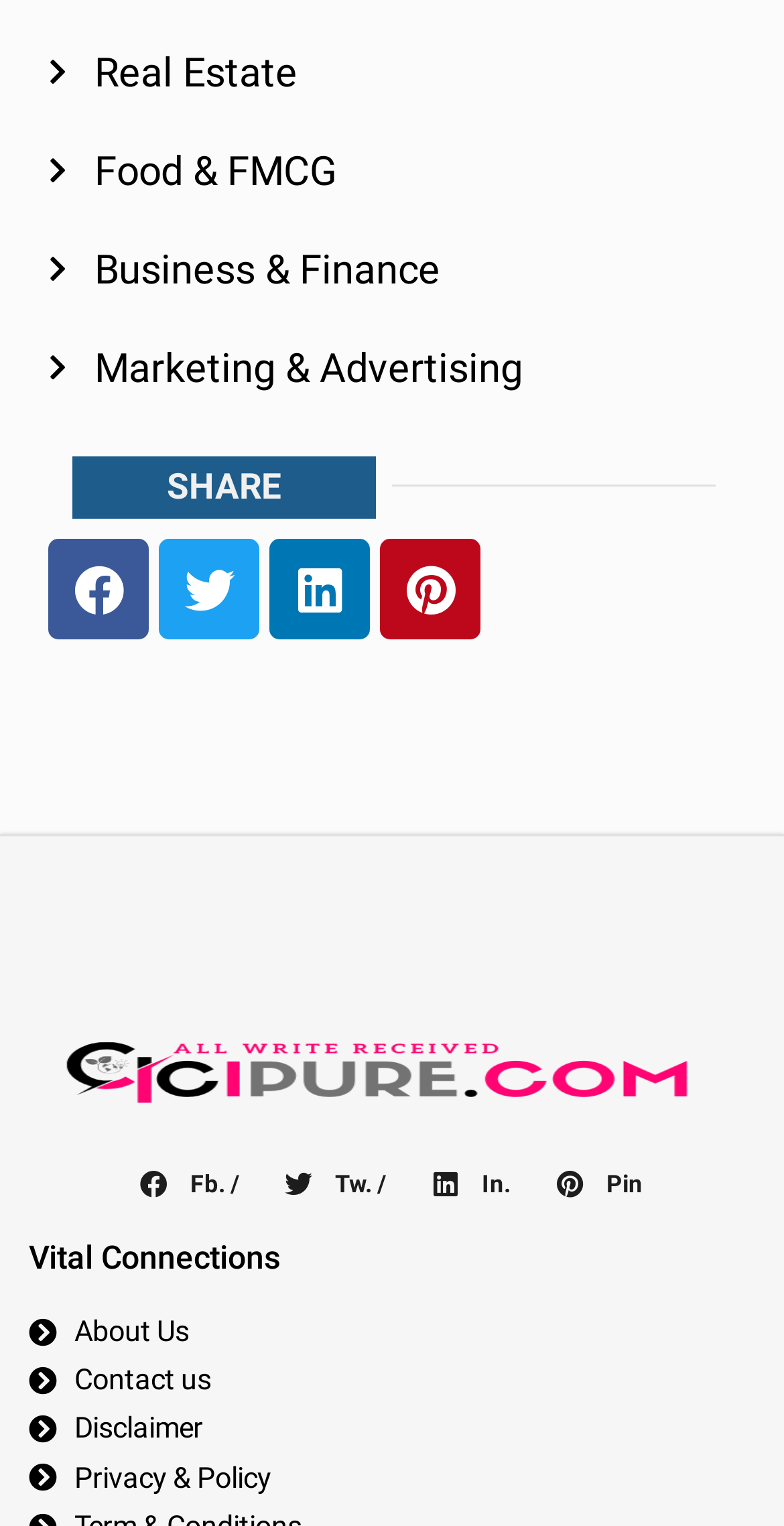What is the text at the bottom left of the webpage?
Respond with a short answer, either a single word or a phrase, based on the image.

Vital Connections